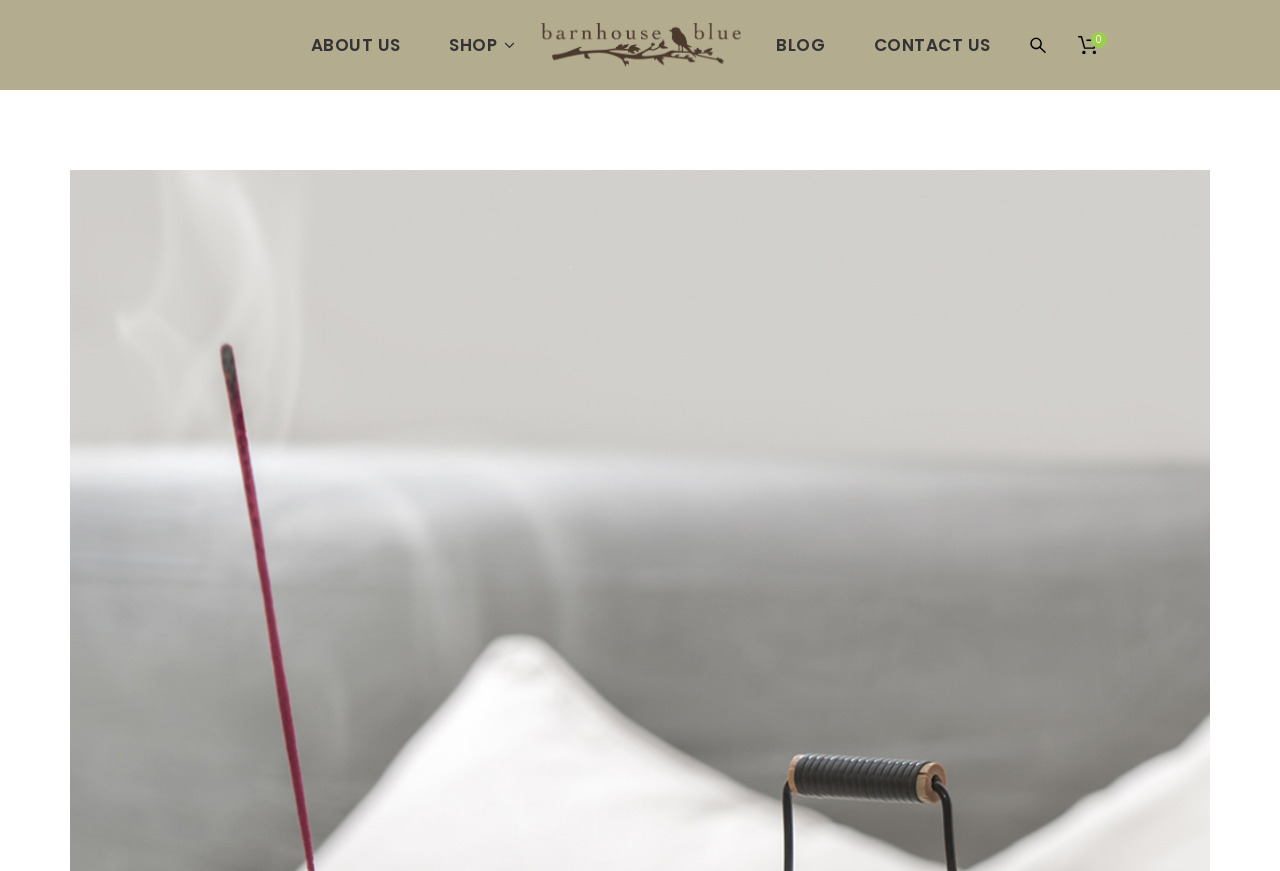Describe all the significant parts and information present on the webpage.

The webpage is about DIY Incense Sticks, with a prominent title "DIY Incense Sticks – barnhouseblue" at the top. 

There are five main navigation links at the top of the page, aligned horizontally. From left to right, they are "ABOUT US", "SHOP" with a cart icon, "BLOG", "CONTACT US", and an empty link. 

To the right of the "SHOP" link, there is a small image of "barnhouseblue". 

Between the "CONTACT US" link and the empty link, there is a small image. 

To the right of the empty link, there is another small image, followed by a link with the text "0".